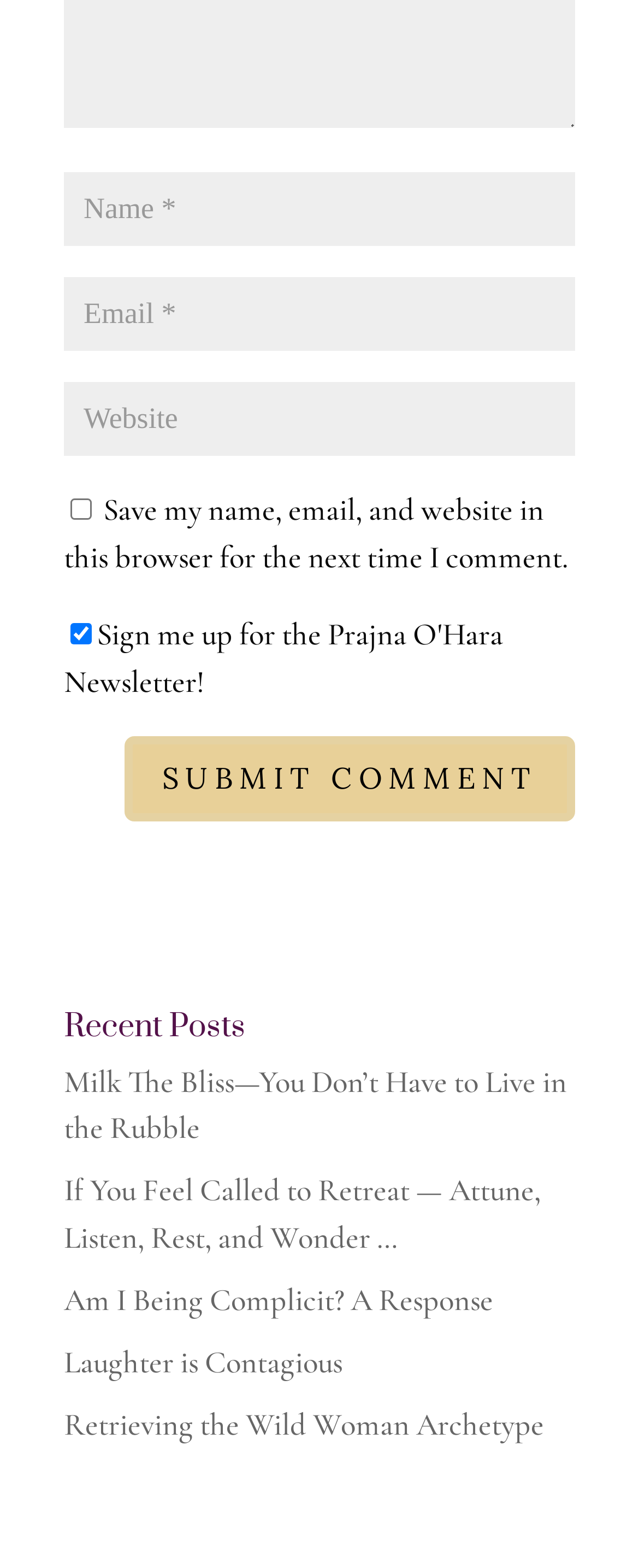Determine the bounding box coordinates for the area you should click to complete the following instruction: "Read the post 'Milk The Bliss—You Don’t Have to Live in the Rubble'".

[0.1, 0.677, 0.887, 0.731]